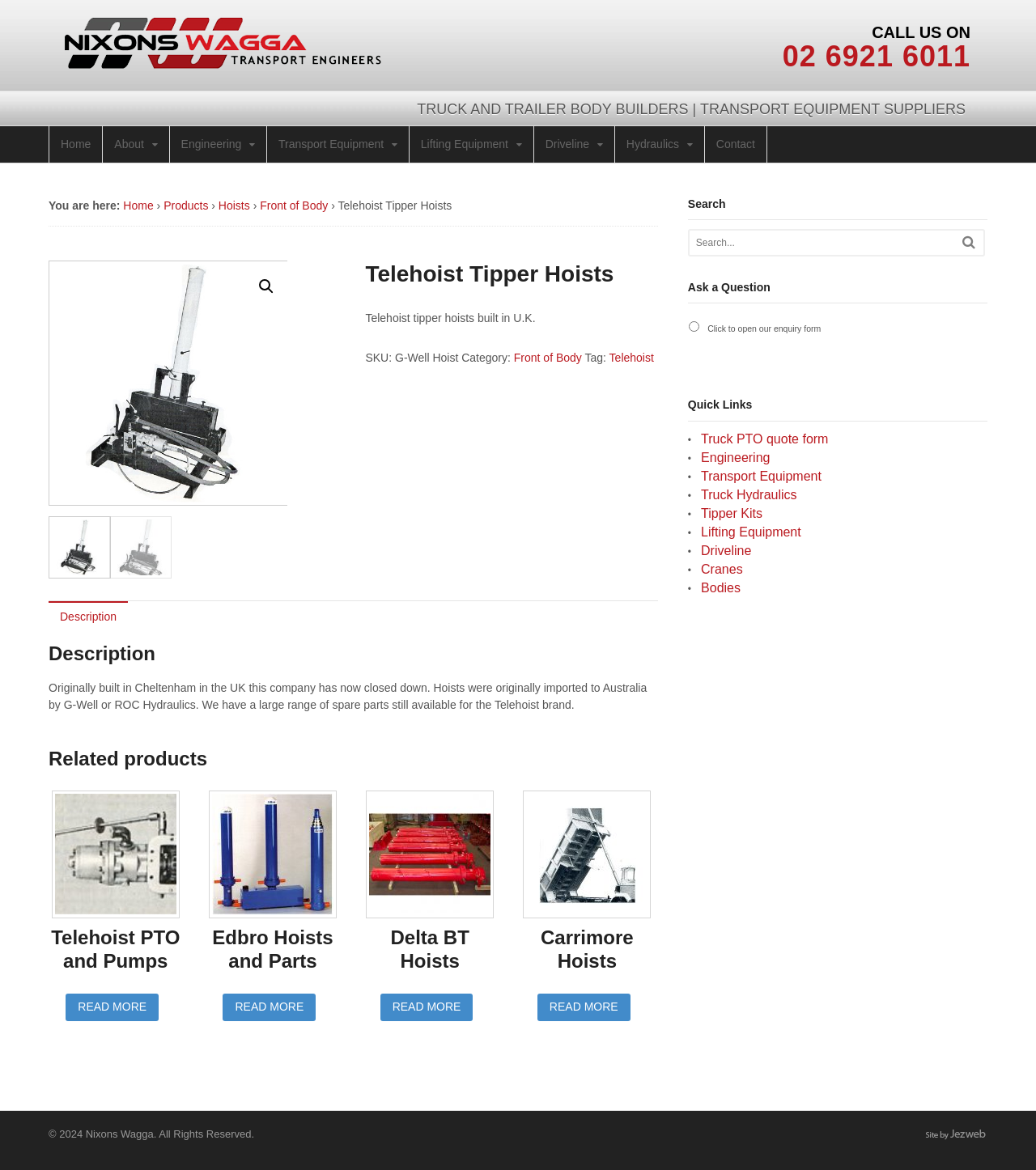Answer the question in a single word or phrase:
What is the phone number to call for inquiries?

02 6921 6011